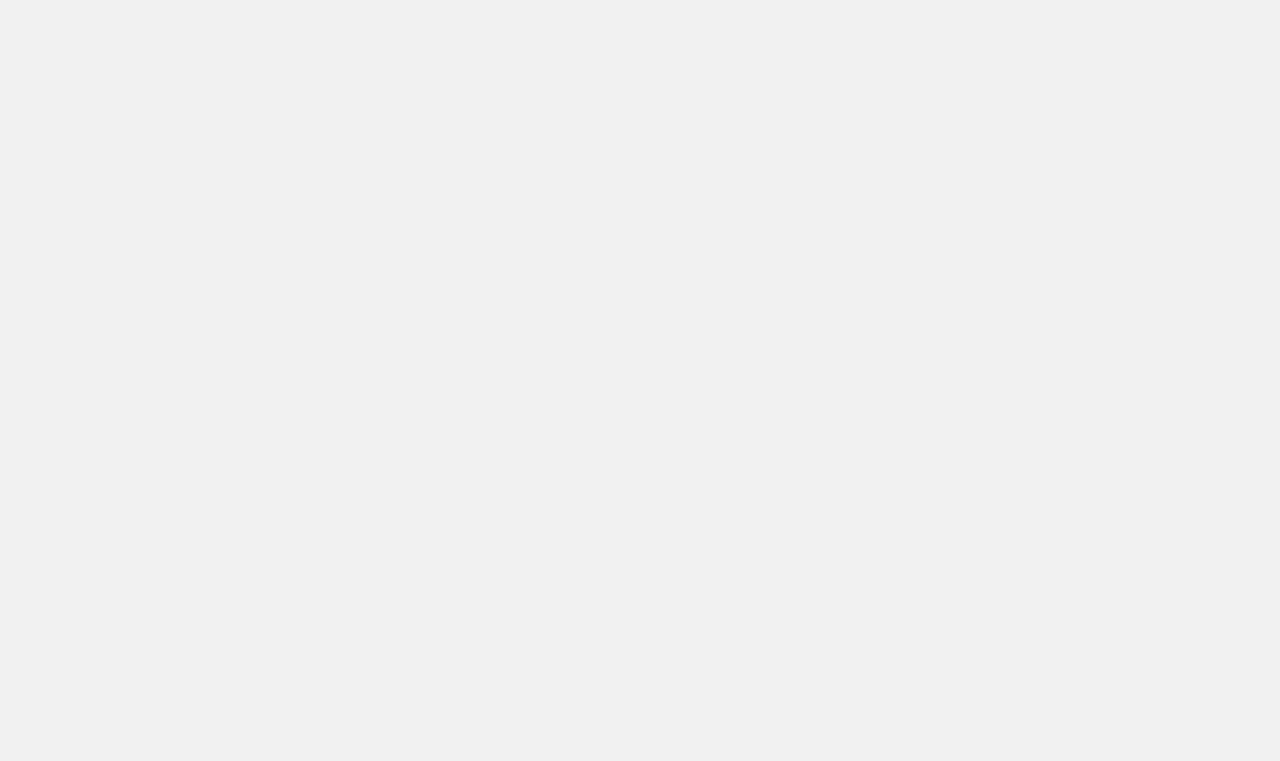Please extract the title of the webpage.

Oneo Has Some Special Feature